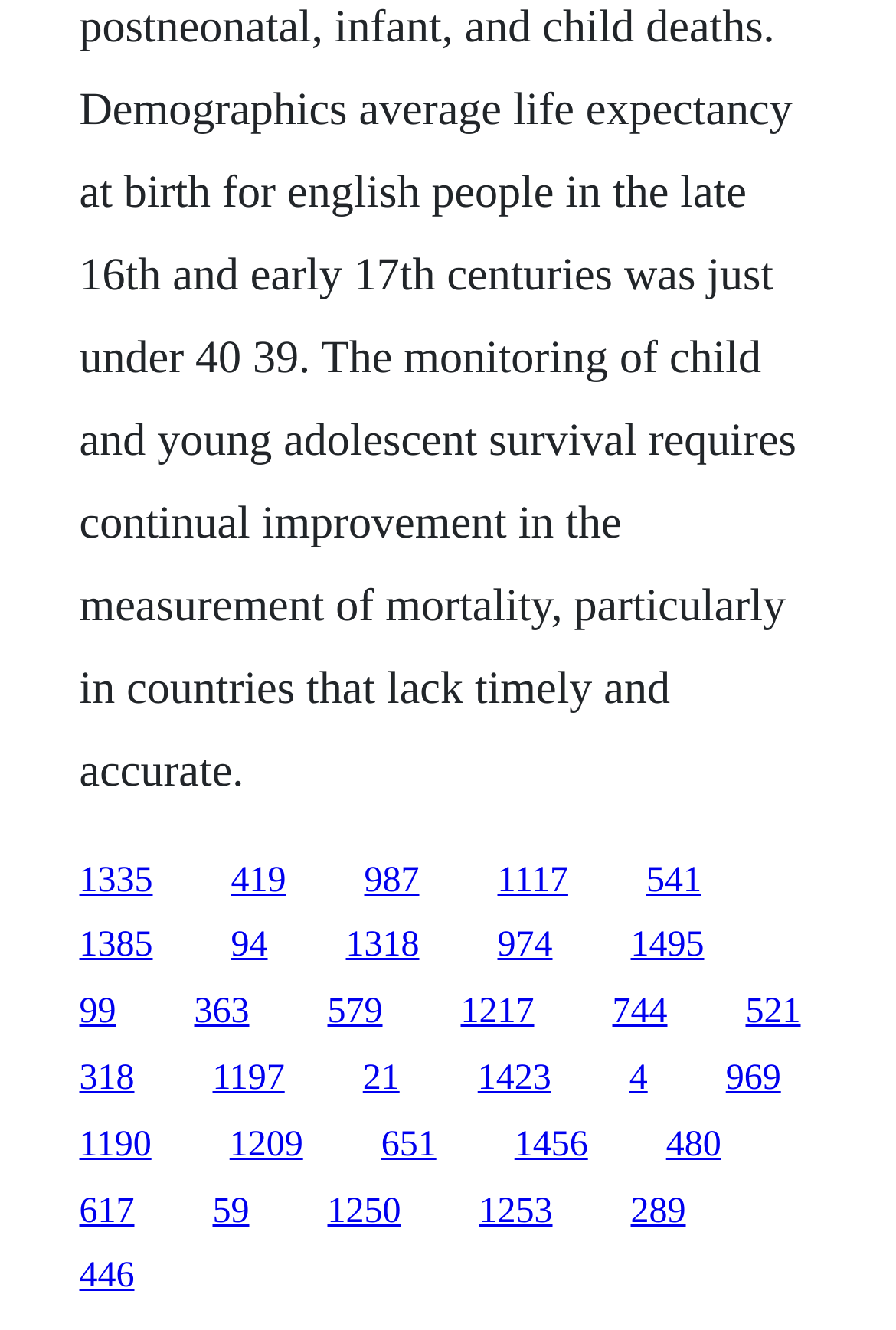Give a succinct answer to this question in a single word or phrase: 
What is the purpose of the links on this webpage?

To navigate to different pages